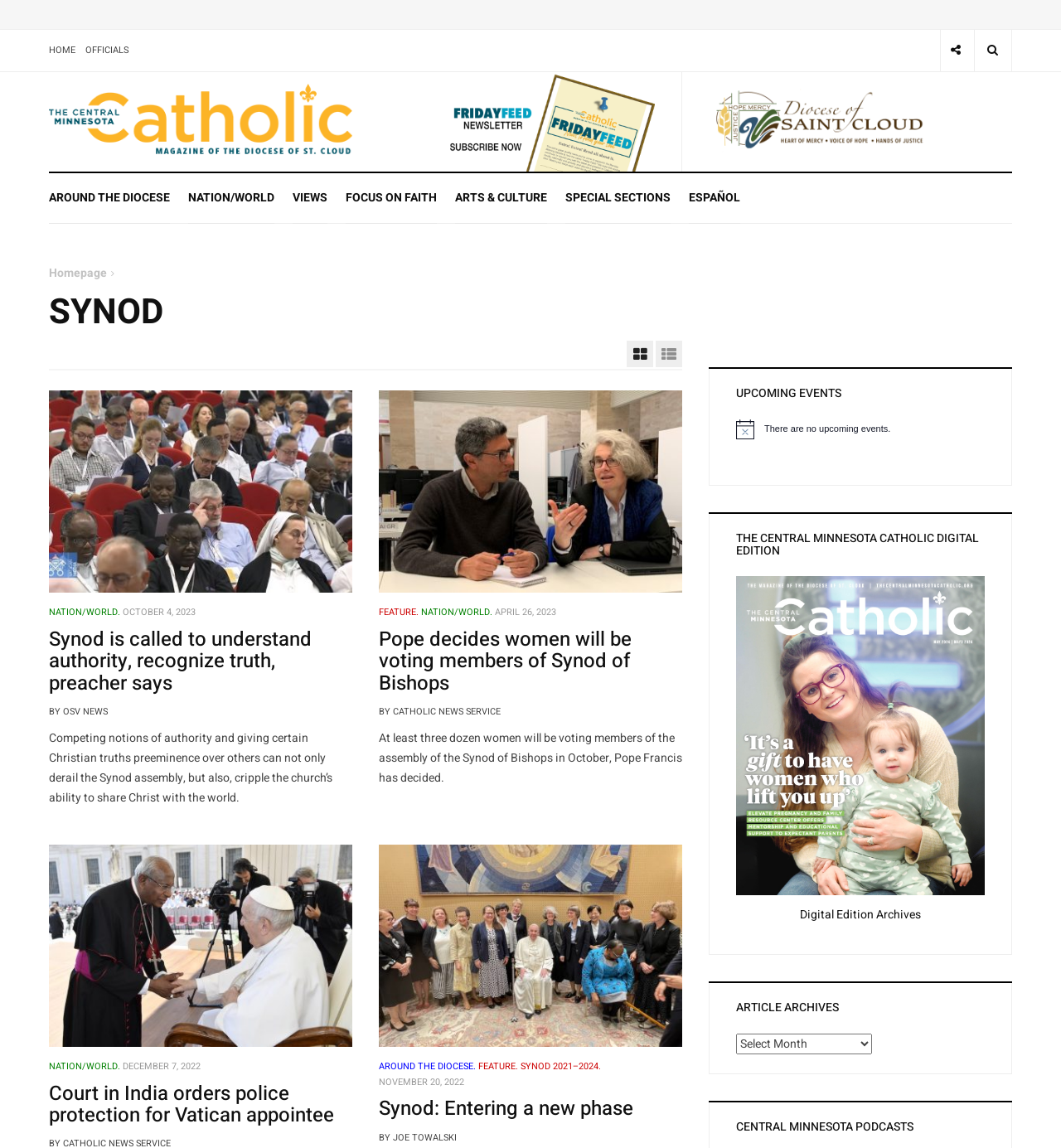How many images are in the 'THE CENTRAL MINNESOTA CATHOLIC DIGITAL EDITION' section?
Based on the image, answer the question in a detailed manner.

I found the 'THE CENTRAL MINNESOTA CATHOLIC DIGITAL EDITION' section by looking for the heading element [105] with the text 'THE CENTRAL MINNESOTA CATHOLIC DIGITAL EDITION'. Then, I counted the number of image elements inside it and found only one image element [529].